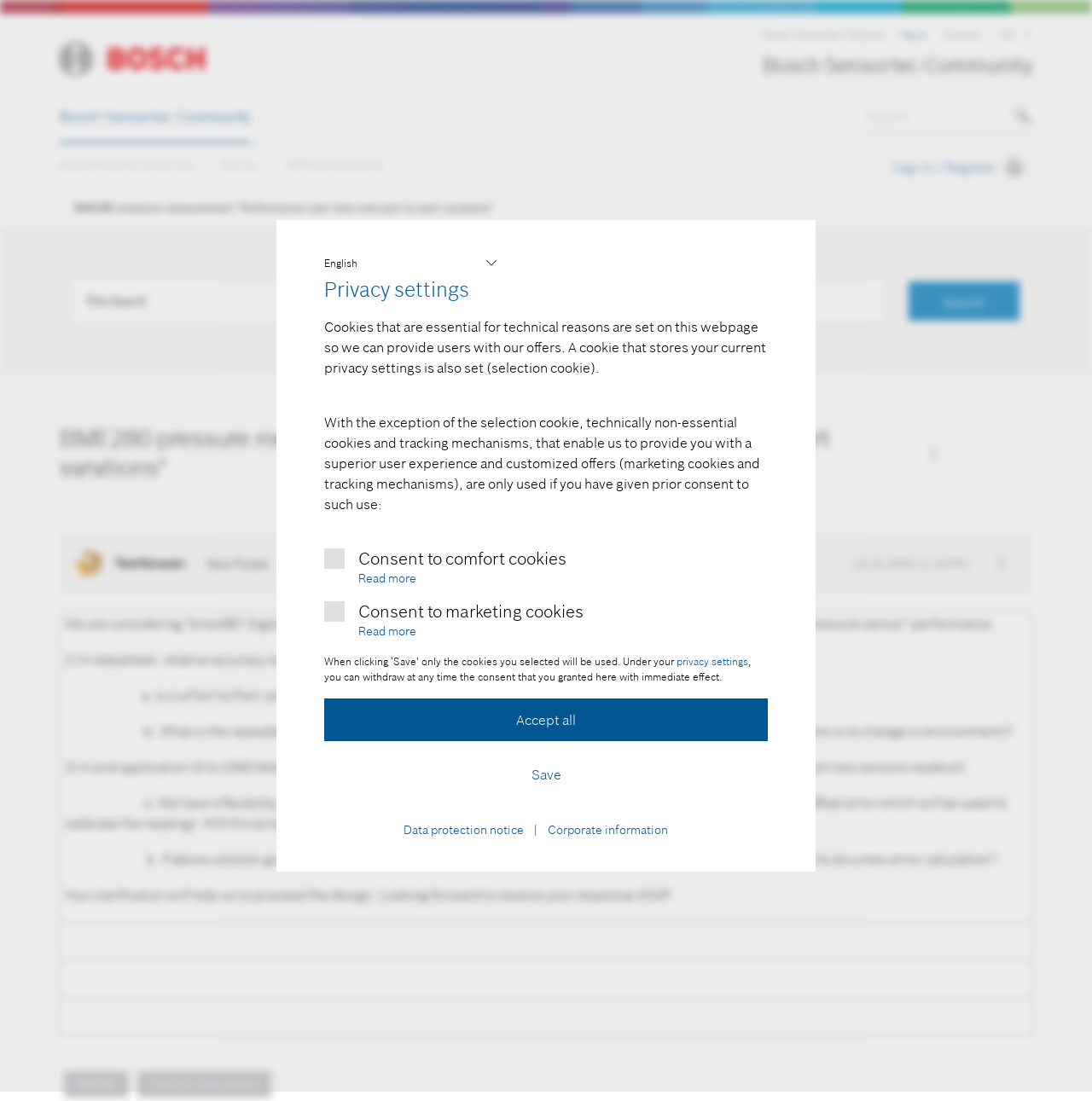Answer the following query concisely with a single word or phrase:
What is the purpose of the error cancellation method?

To bring the effective error less than 10Pa